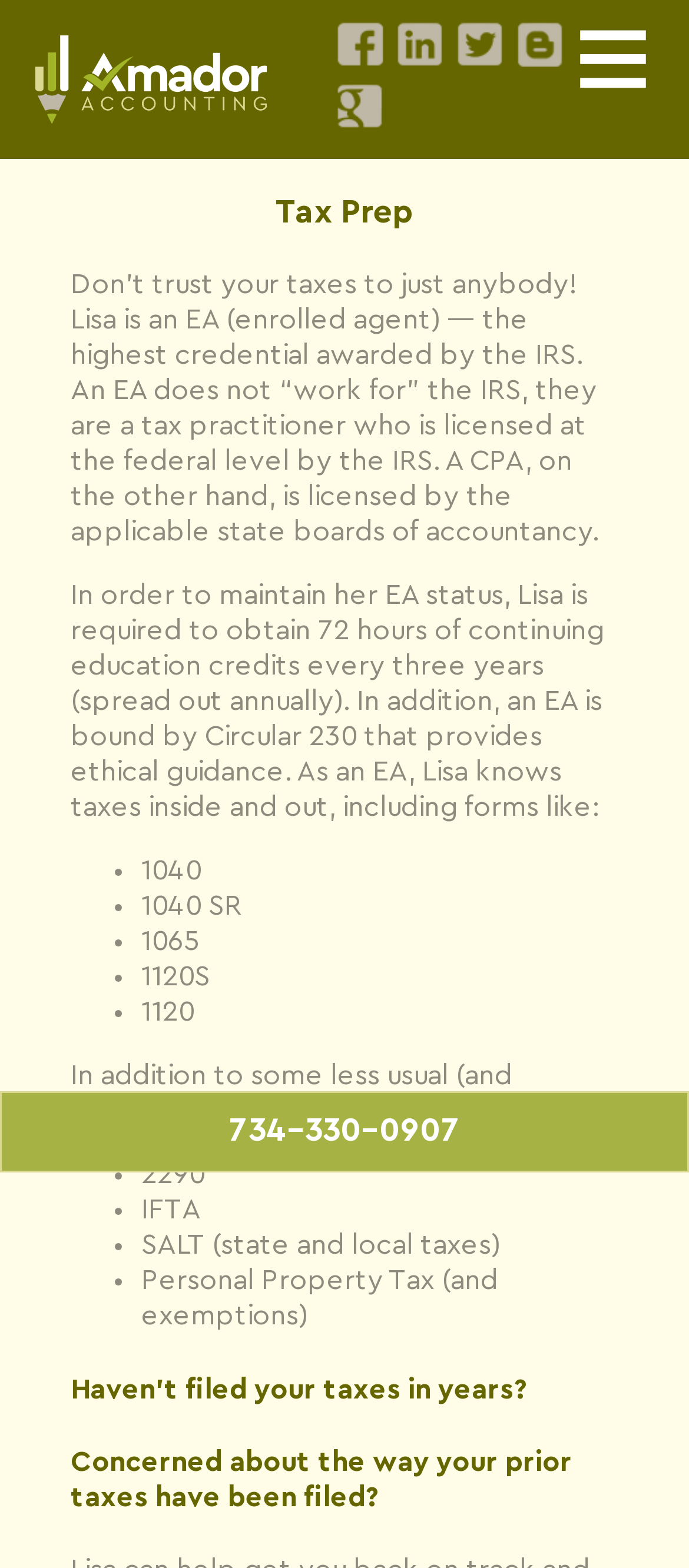Determine the bounding box coordinates of the clickable element to complete this instruction: "Learn about tax preparation services". Provide the coordinates in the format of four float numbers between 0 and 1, [left, top, right, bottom].

[0.103, 0.122, 0.897, 0.149]